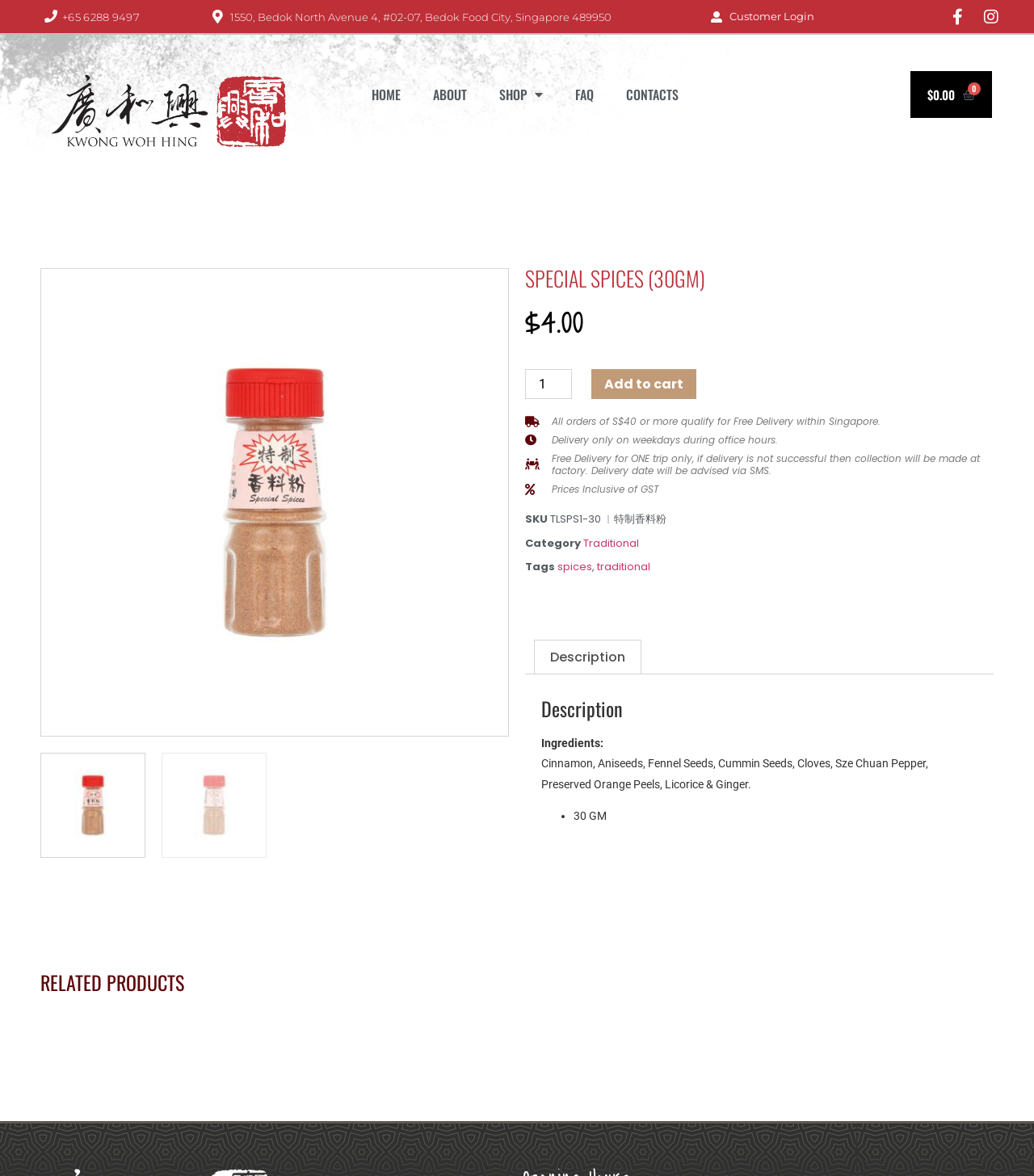Please indicate the bounding box coordinates of the element's region to be clicked to achieve the instruction: "Click the 'Add to cart' button". Provide the coordinates as four float numbers between 0 and 1, i.e., [left, top, right, bottom].

[0.572, 0.314, 0.674, 0.34]